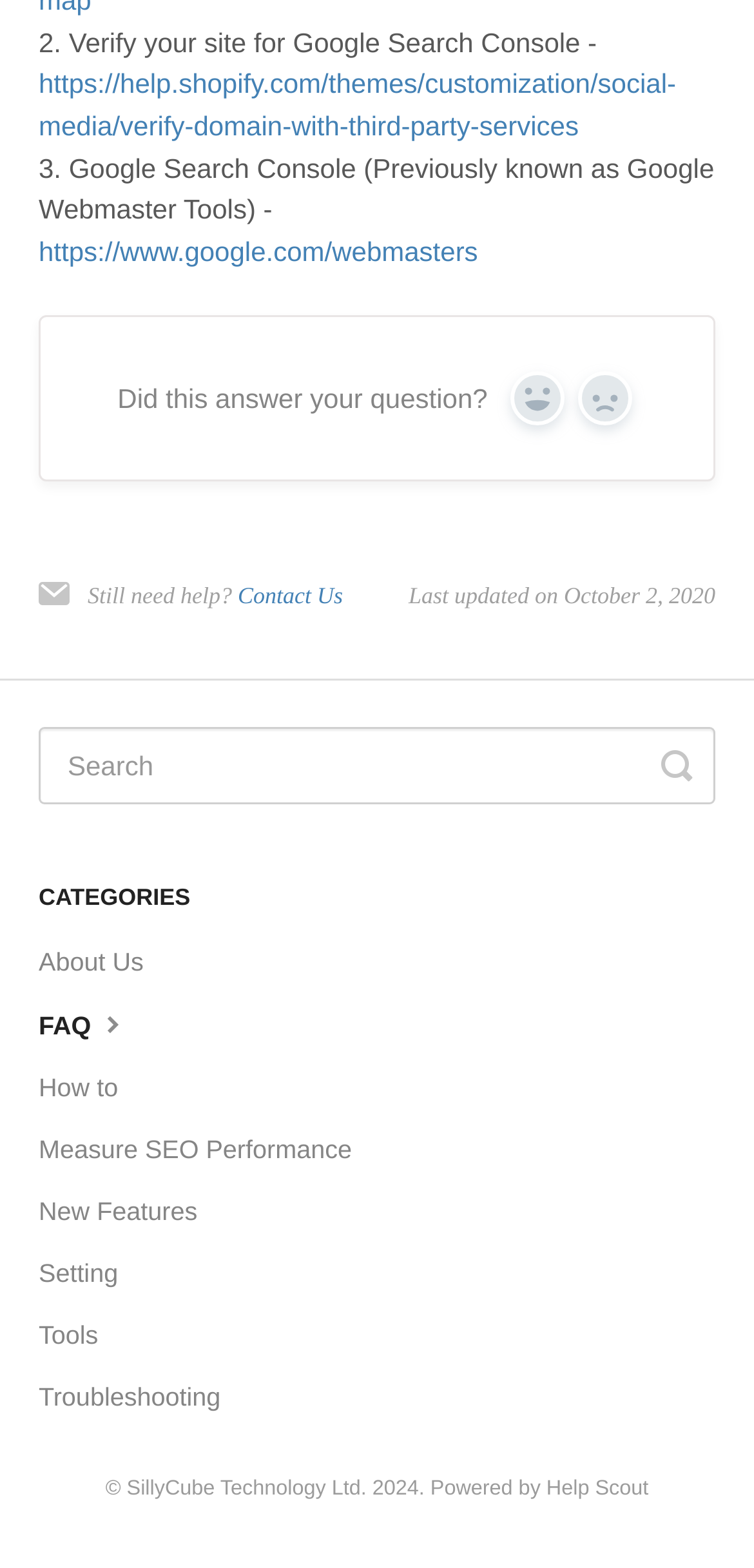Provide a one-word or brief phrase answer to the question:
What is the company that powers the webpage?

Help Scout